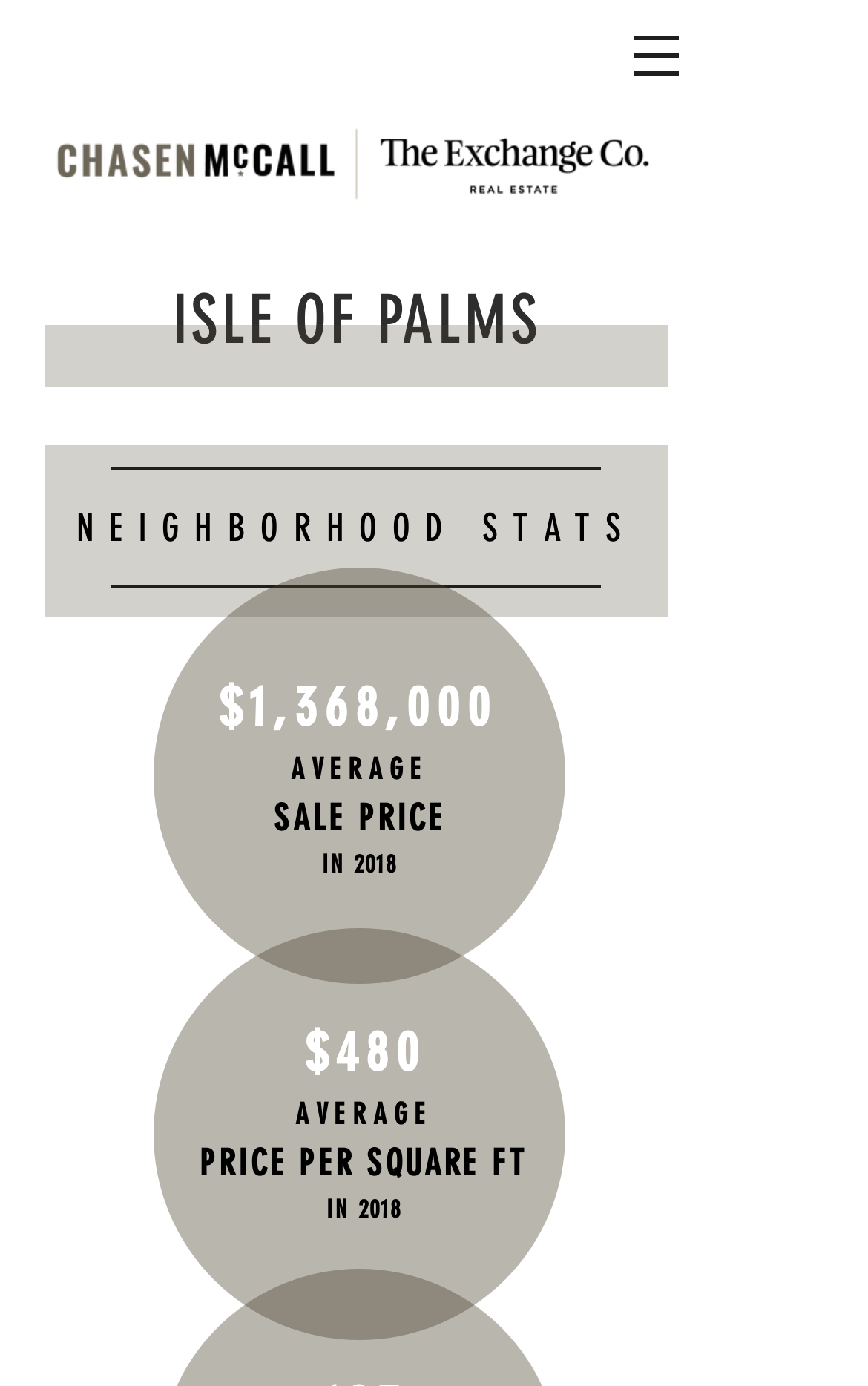Generate a thorough description of the webpage.

The webpage appears to be a real estate website, specifically focused on Isle of Palms homes for sale in Charleston, SC. At the top of the page, there is a navigation menu labeled "Site" with a button that has a popup menu. To the left of the navigation menu, there is a large image that spans almost the entire width of the page, with a logo "CMEX_Hor.png" in the top-left corner.

Below the navigation menu, there are several headings that provide information about Isle of Palms neighborhood statistics. The first heading reads "ISLE OF PALMS" in a prominent location. Further down, there are several headings that display statistics, including "NEIGHBORHOOD STATS", "AVERAGE SALE PRICE" with a value of "$1,368,000", "AVERAGE PRICE PER SQUARE FT" with a value of "$480", all of which are dated "IN 2018". These headings are arranged in a column, with the most prominent ones at the top.

Overall, the webpage appears to be providing information about the real estate market in Isle of Palms, Charleston, SC, with a focus on neighborhood statistics and sales data.